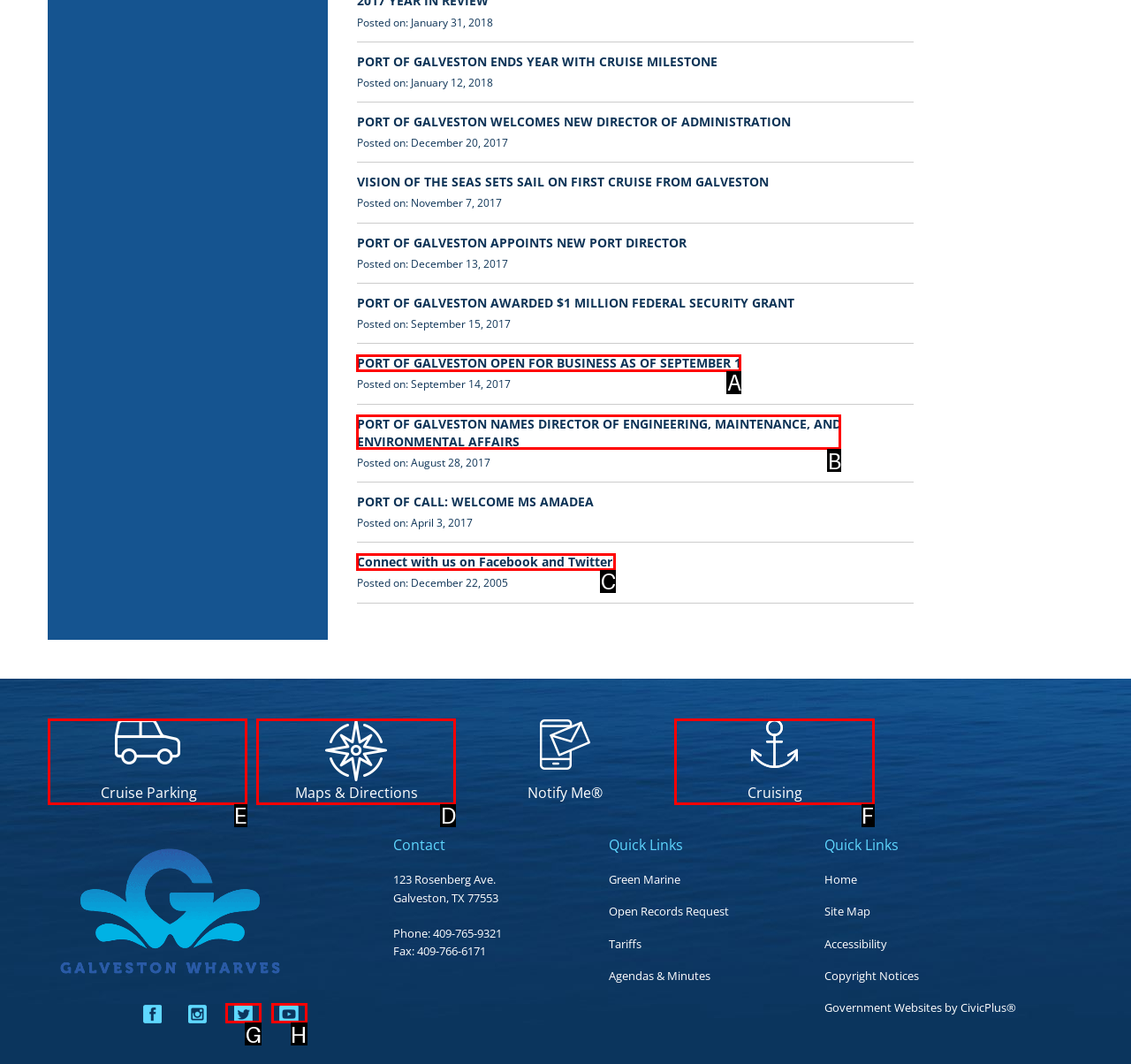Out of the given choices, which letter corresponds to the UI element required to Search for something? Answer with the letter.

None